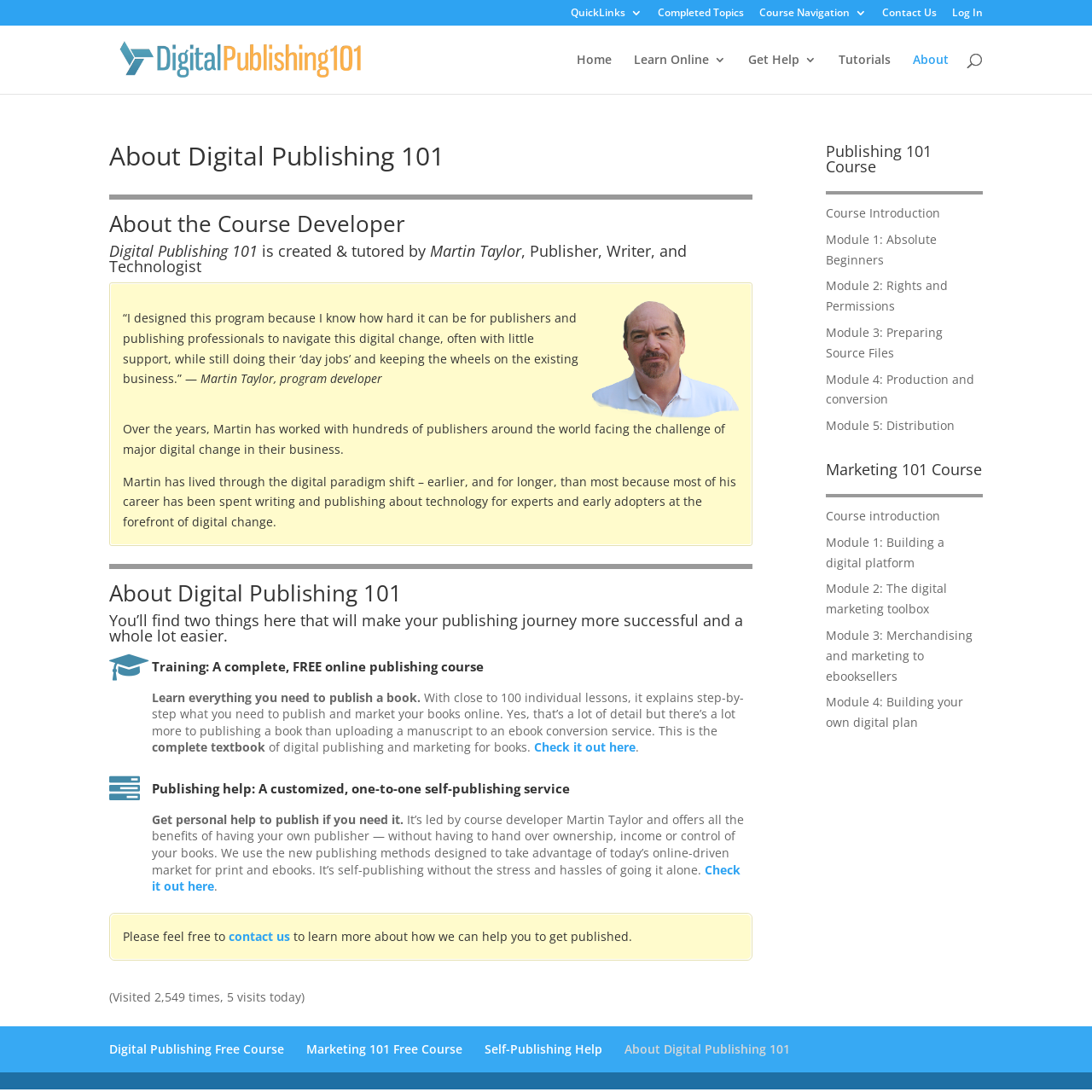How many individual lessons are there in the online publishing course? Examine the screenshot and reply using just one word or a brief phrase.

Close to 100